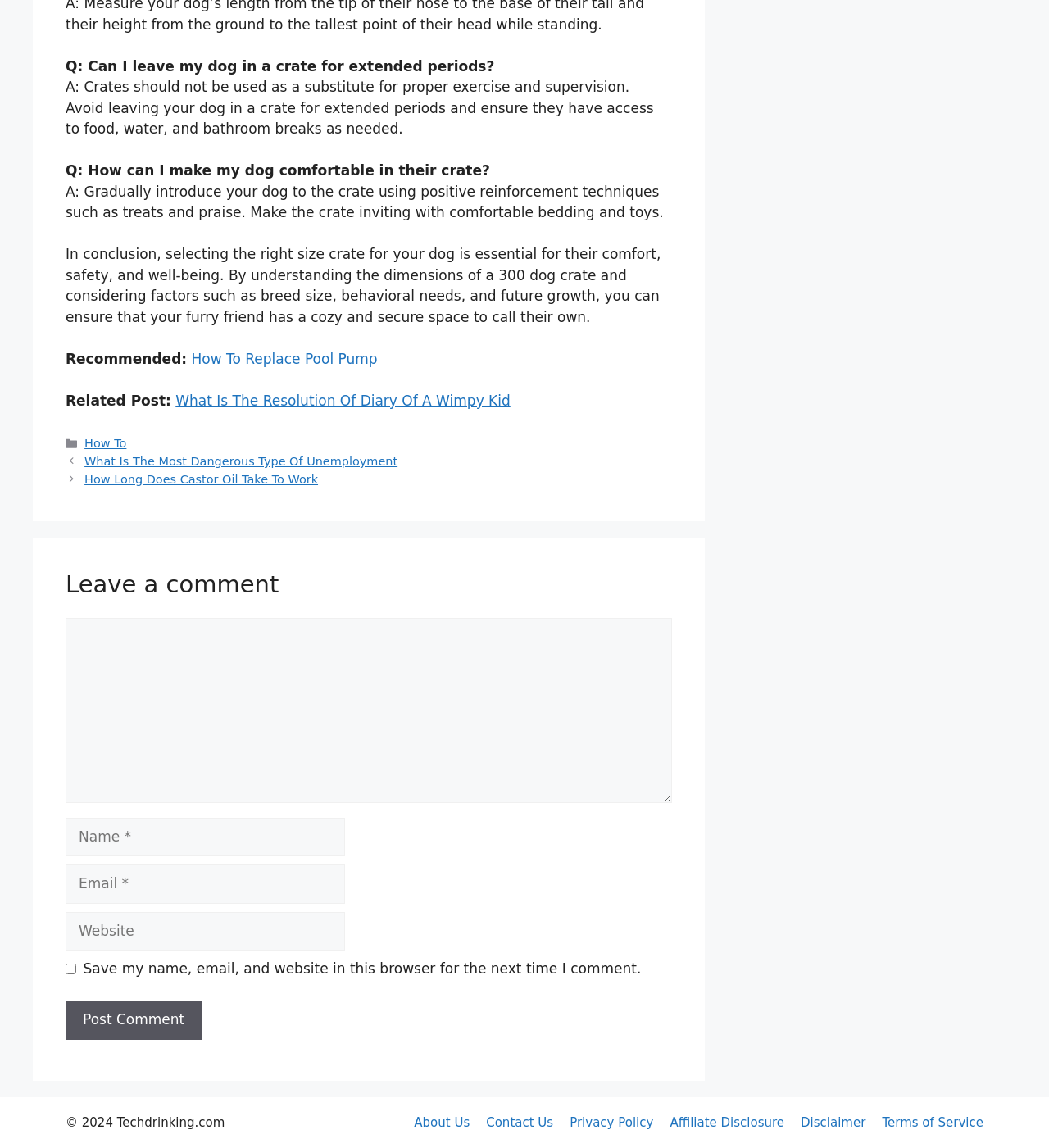Determine the bounding box of the UI component based on this description: "Affiliate Disclosure". The bounding box coordinates should be four float values between 0 and 1, i.e., [left, top, right, bottom].

[0.639, 0.971, 0.748, 0.984]